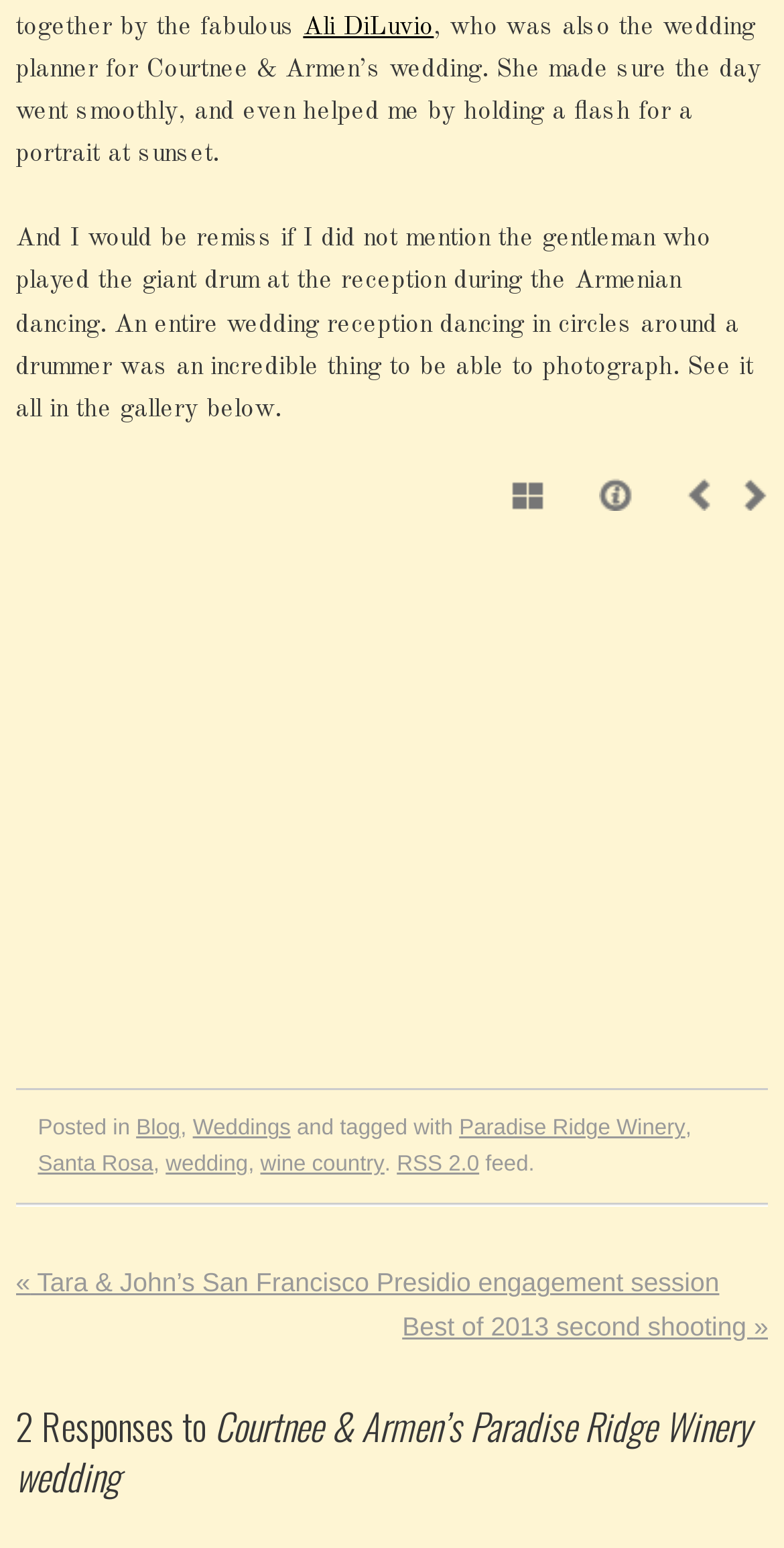How many responses are there to the wedding post?
Refer to the screenshot and deliver a thorough answer to the question presented.

The number of responses to the wedding post is mentioned at the bottom of the webpage, where it says '2 Responses to Courtnee & Armen’s Paradise Ridge Winery wedding'.